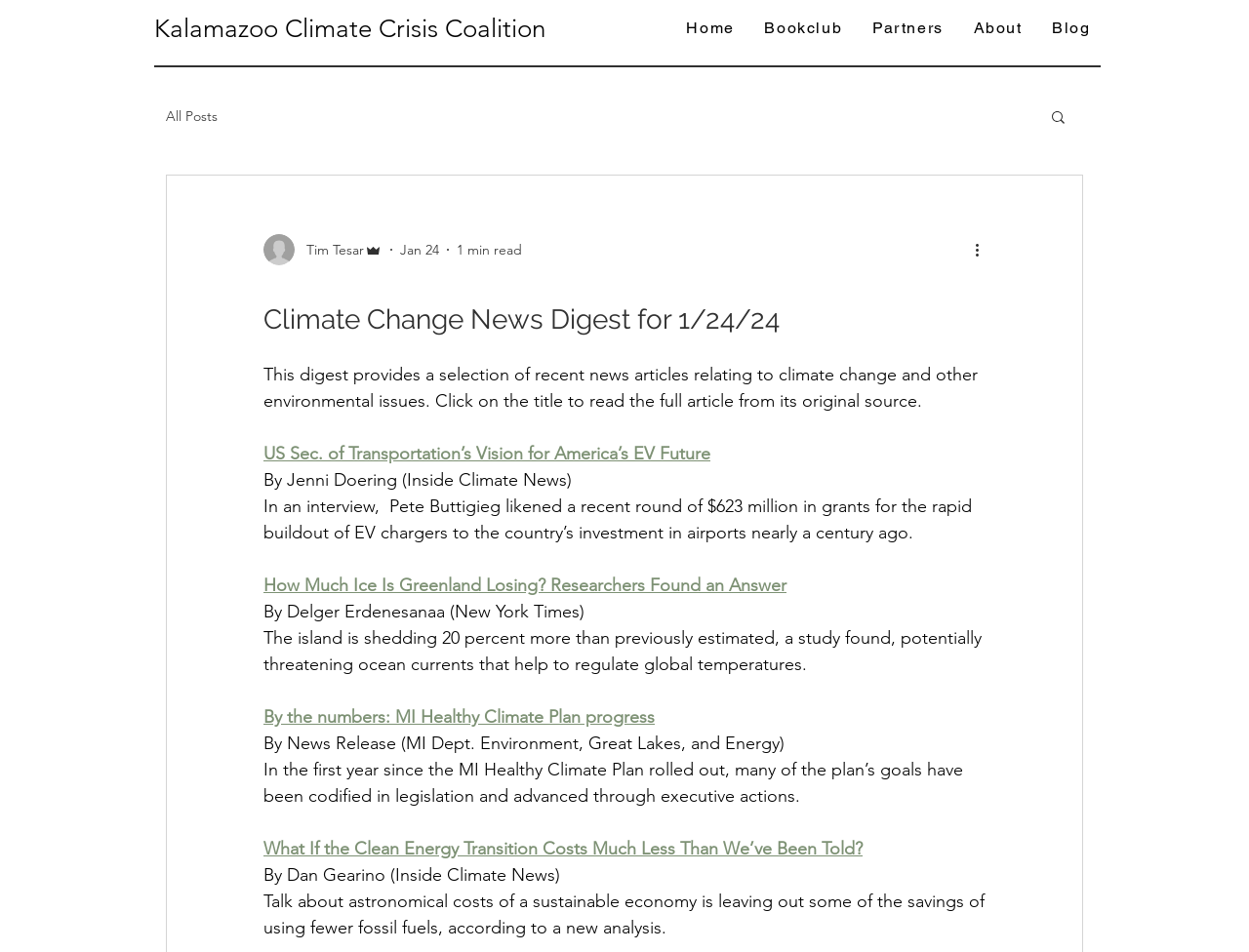Extract the bounding box for the UI element that matches this description: "All Posts".

[0.133, 0.113, 0.174, 0.131]